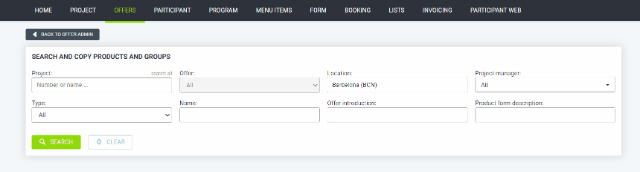Look at the image and write a detailed answer to the question: 
What is the default location selected?

The Location dropdown menu has 'Belgium (BEN)' selected as the default location, indicating that the user is currently viewing offers related to this location.